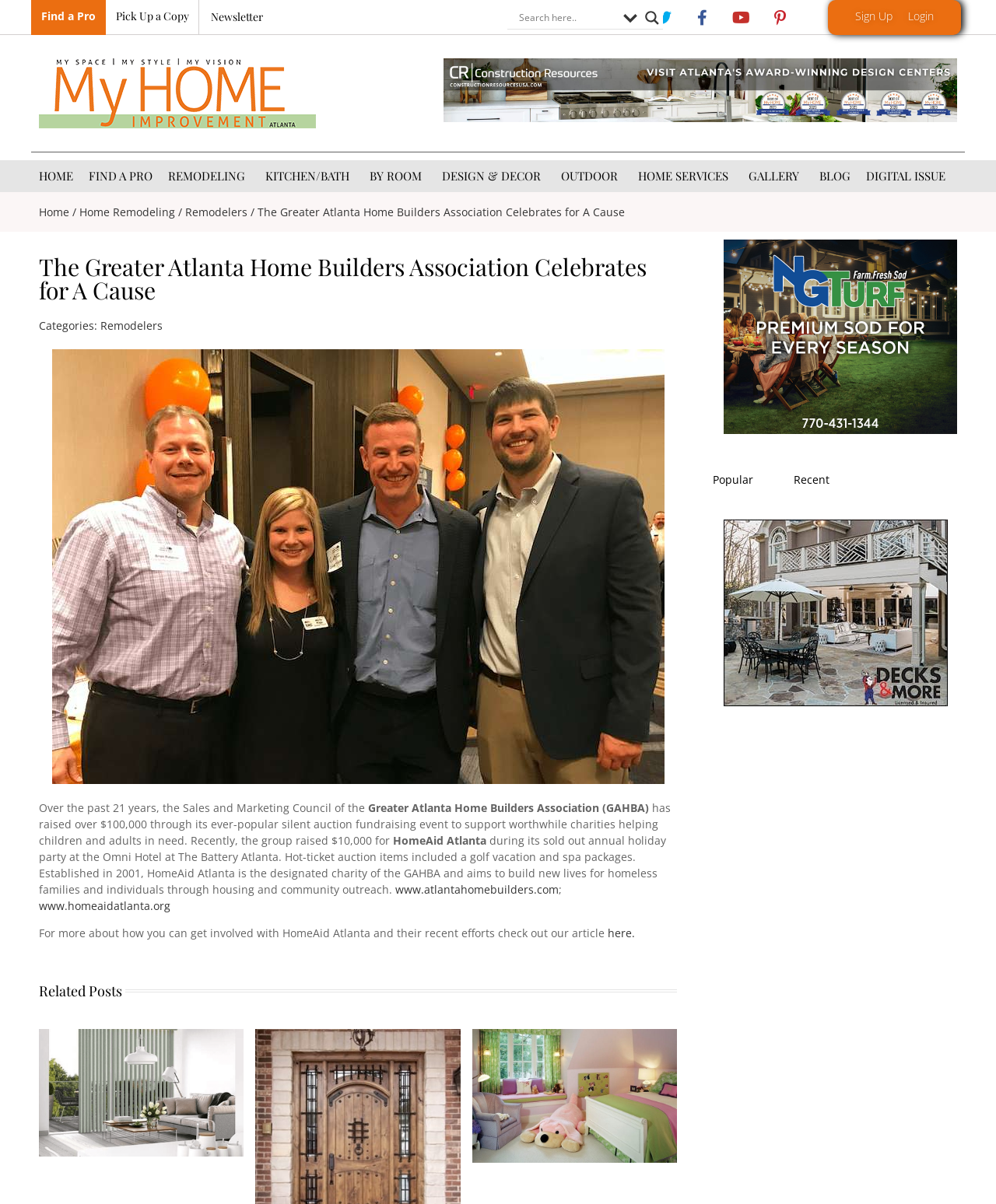Specify the bounding box coordinates for the region that must be clicked to perform the given instruction: "Find a Pro".

[0.041, 0.007, 0.096, 0.019]